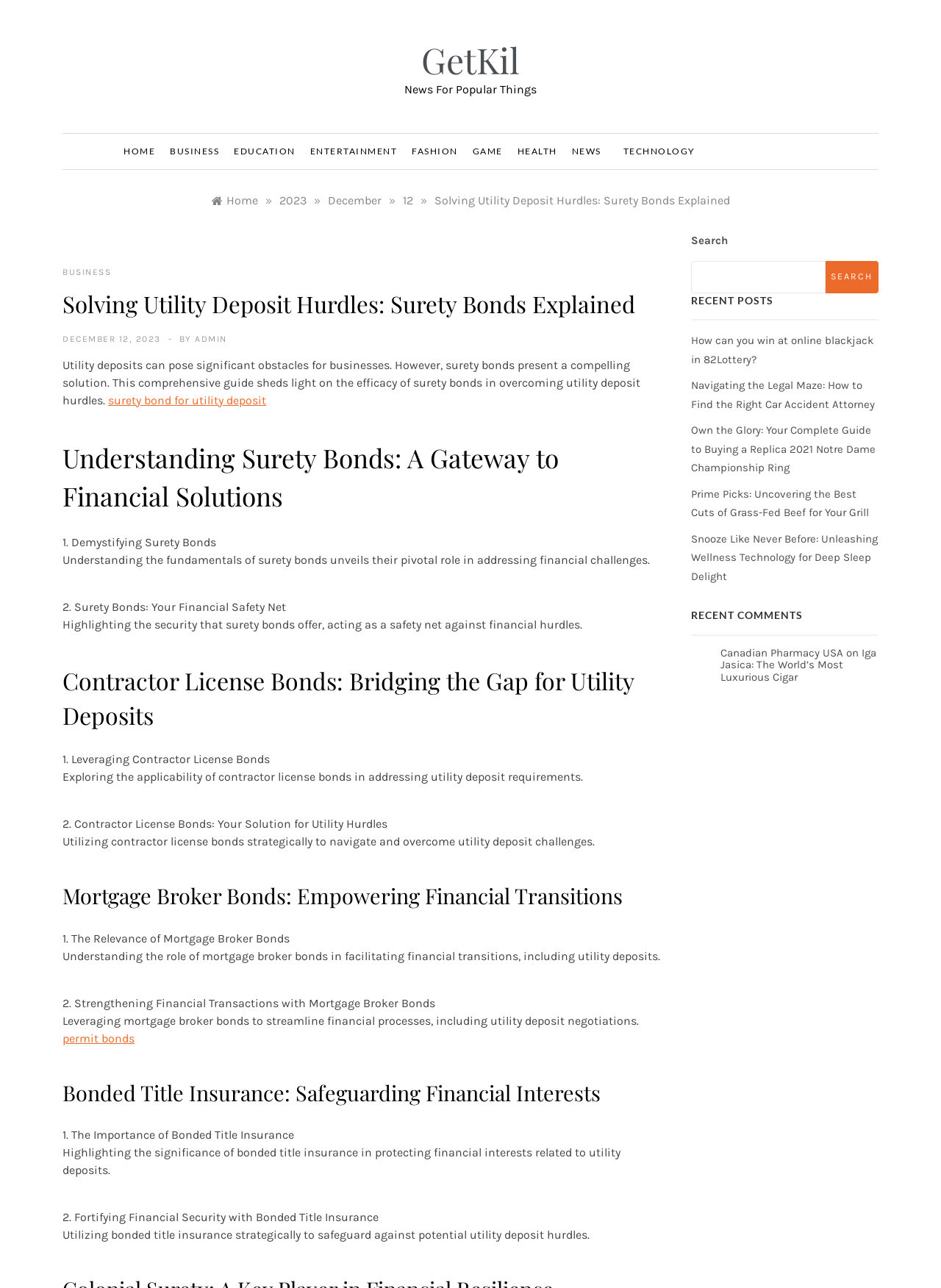Find the bounding box coordinates for the element described here: "December 12, 2023".

[0.066, 0.259, 0.171, 0.267]